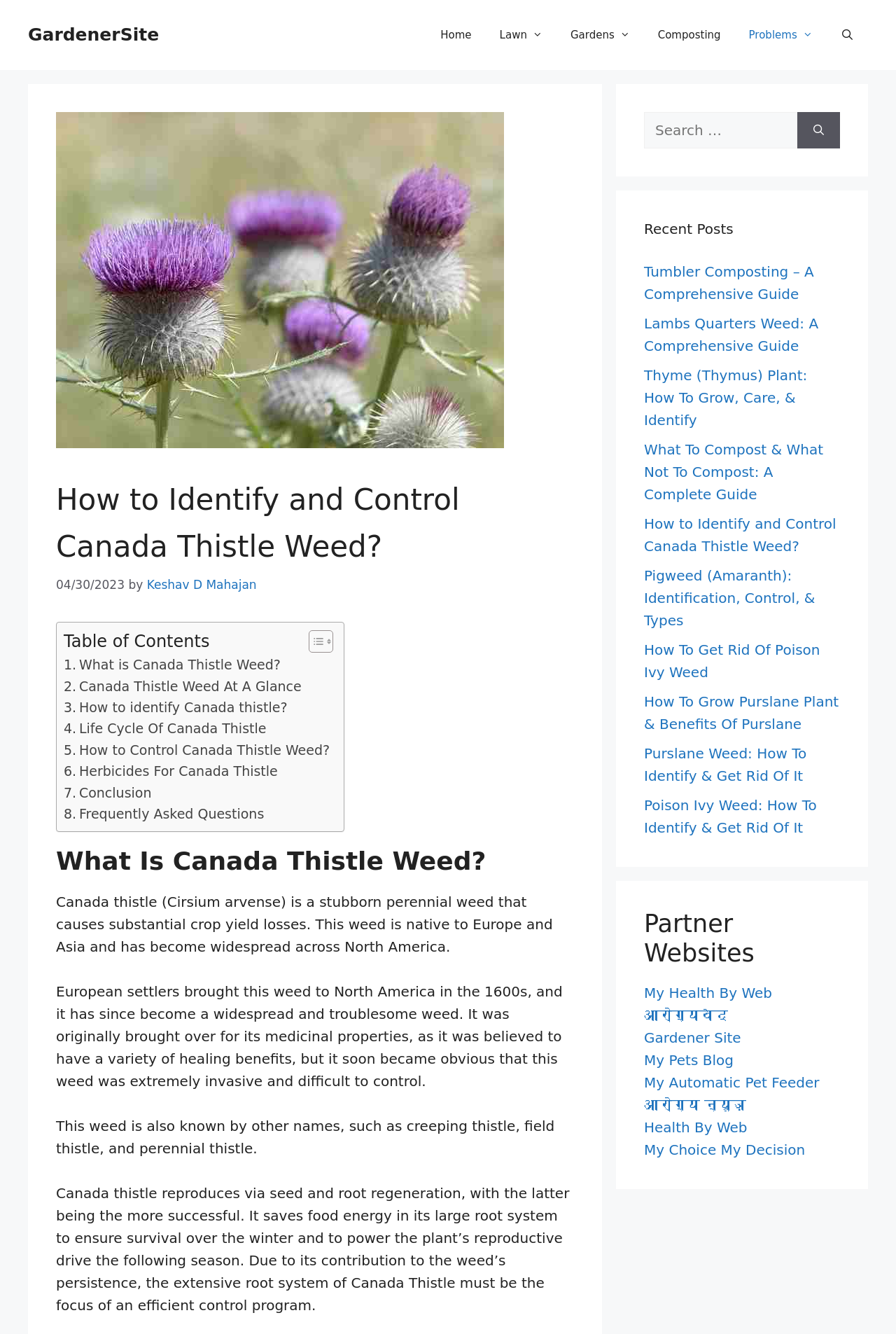What is the topic of the article?
Based on the image, provide a one-word or brief-phrase response.

Canada Thistle Weed